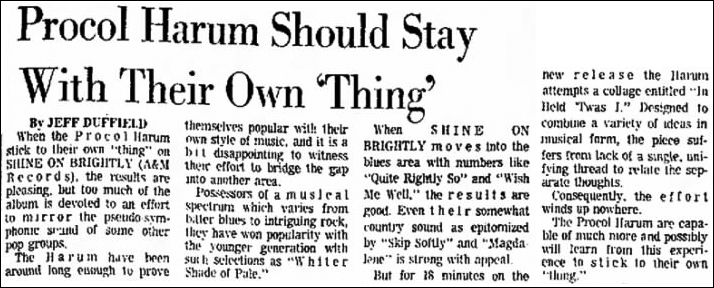Please provide a one-word or short phrase answer to the question:
Who wrote the newspaper article?

Jeff Duffield